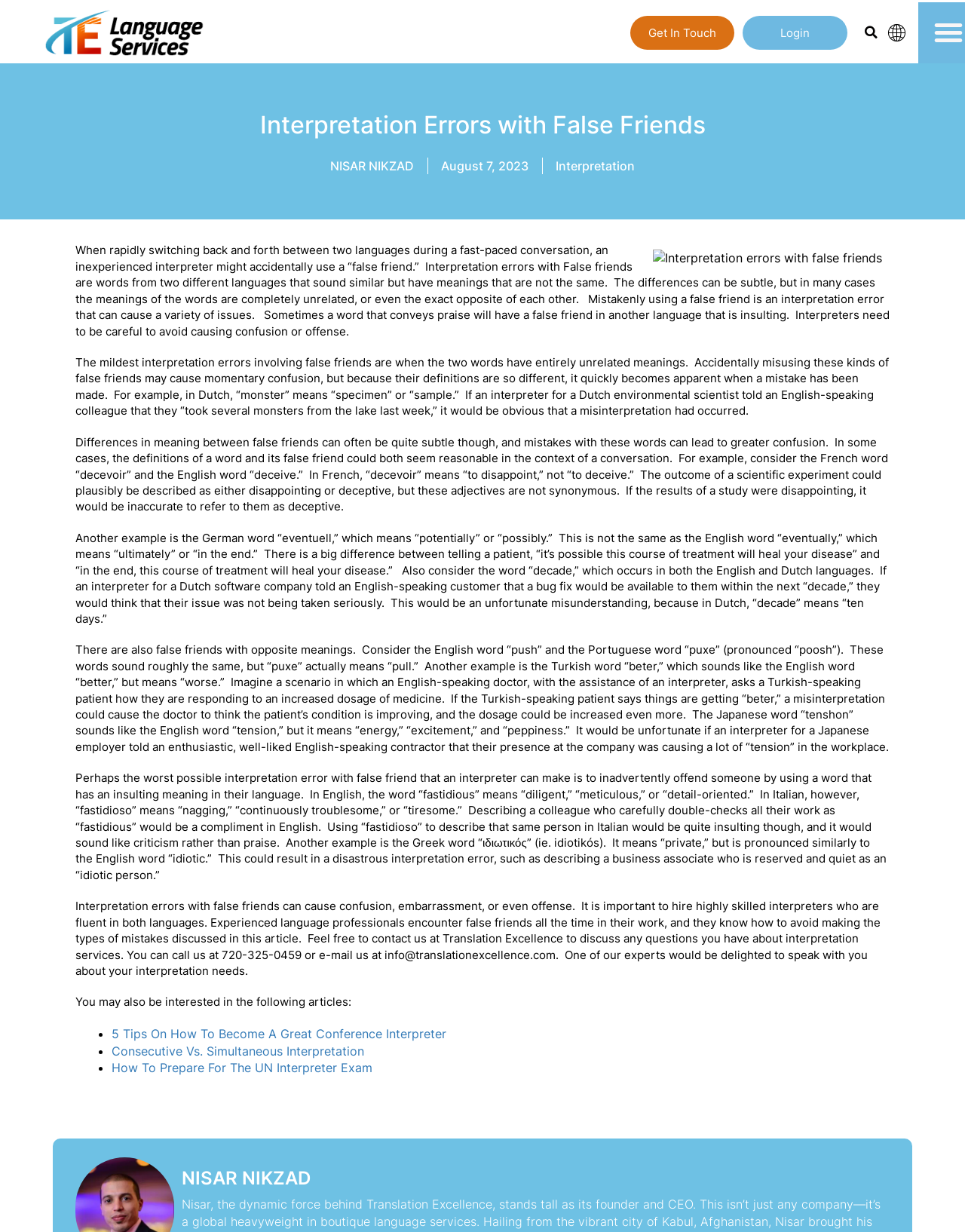Respond to the question with just a single word or phrase: 
What is the topic of the blog post?

Interpretation Errors with False Friends